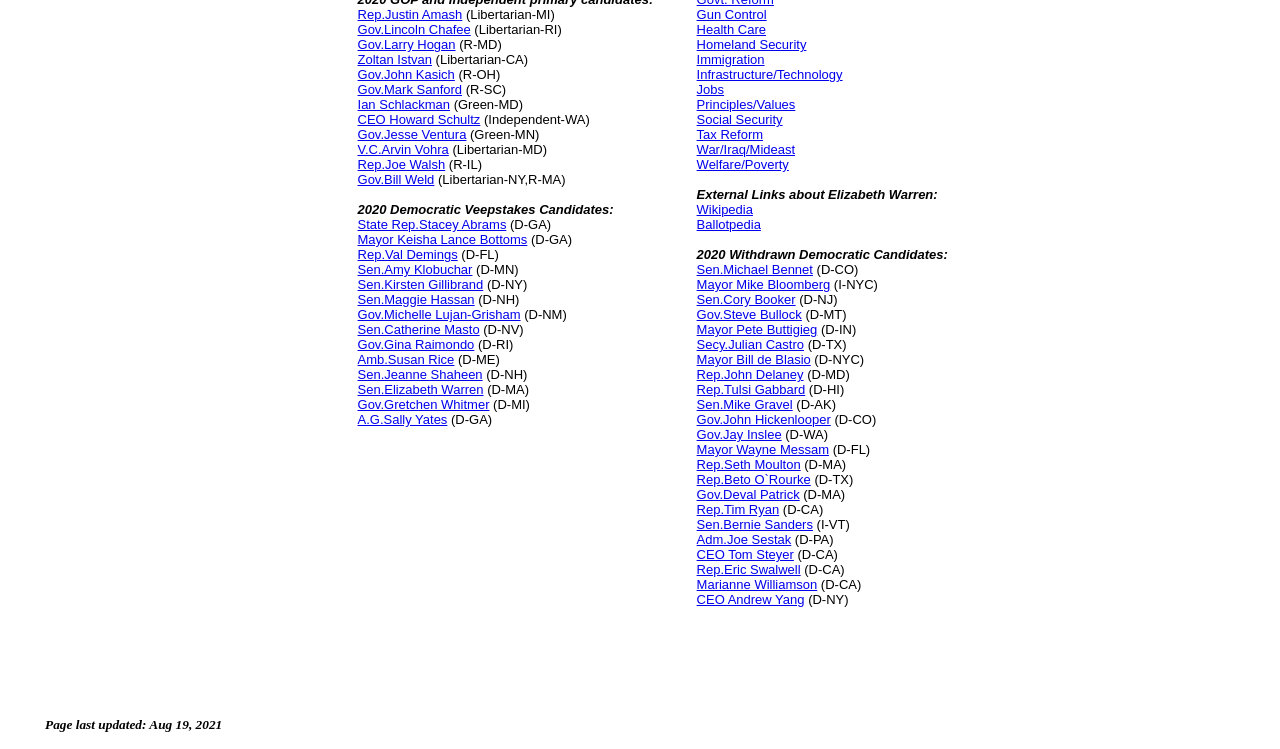What is the description of the link 'CEO Howard Schultz'?
Provide a detailed answer to the question using information from the image.

I found the link 'CEO Howard Schultz' with the description '(Independent-WA)' which indicates his party affiliation and state.